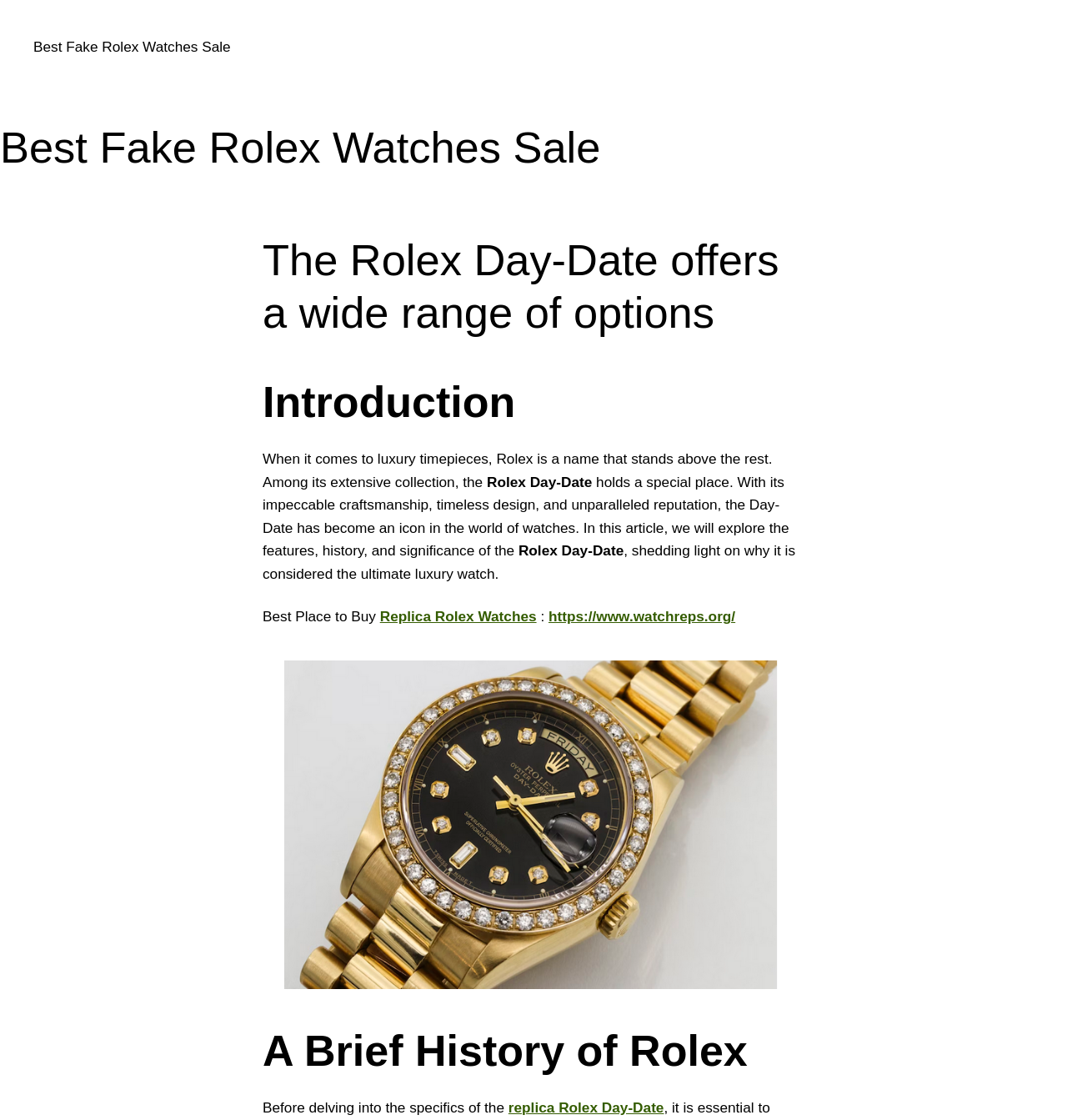What is the name of the luxury watch brand?
Answer the question using a single word or phrase, according to the image.

Rolex